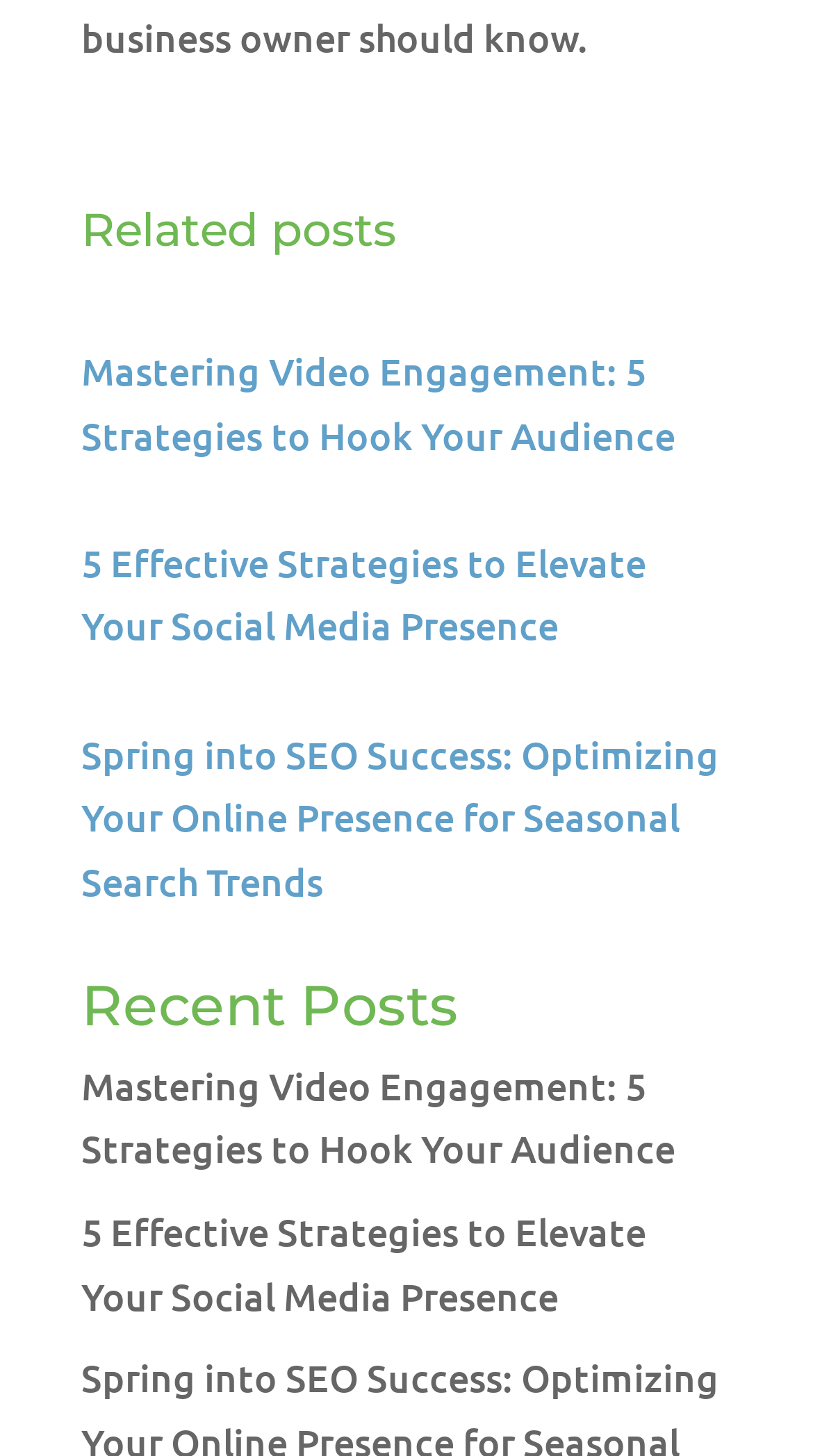Examine the image carefully and respond to the question with a detailed answer: 
How many related posts are there?

I counted the number of links under the 'Related posts' heading, which are 'Mastering Video Engagement: 5 Strategies to Hook Your Audience', '5 Effective Strategies to Elevate Your Social Media Presence', and 'Spring into SEO Success: Optimizing Your Online Presence for Seasonal Search Trends'. There are three links in total.